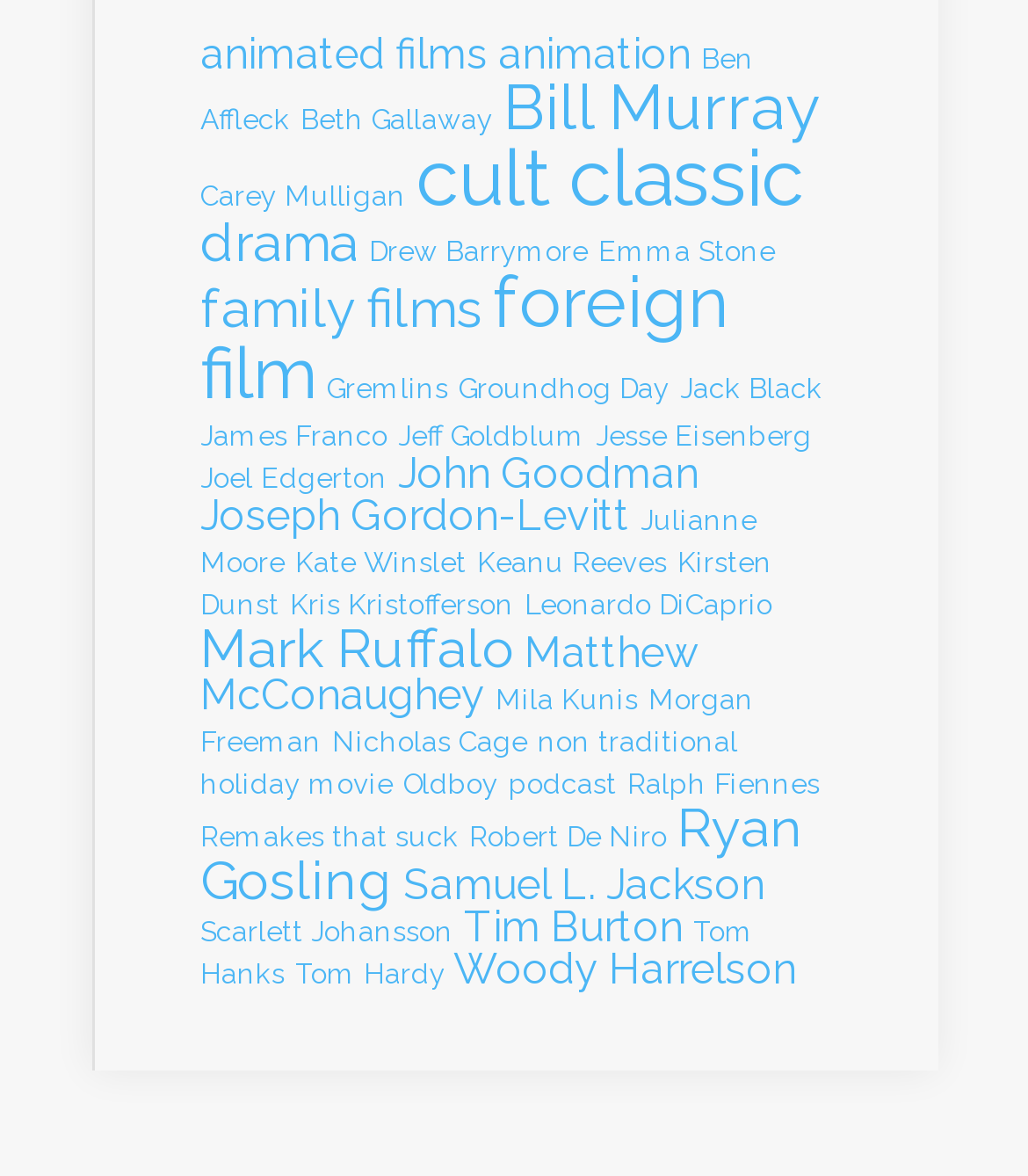Provide a short answer to the following question with just one word or phrase: What is the vertical position of the link 'Emma Stone' relative to the link 'Drew Barrymore'?

same